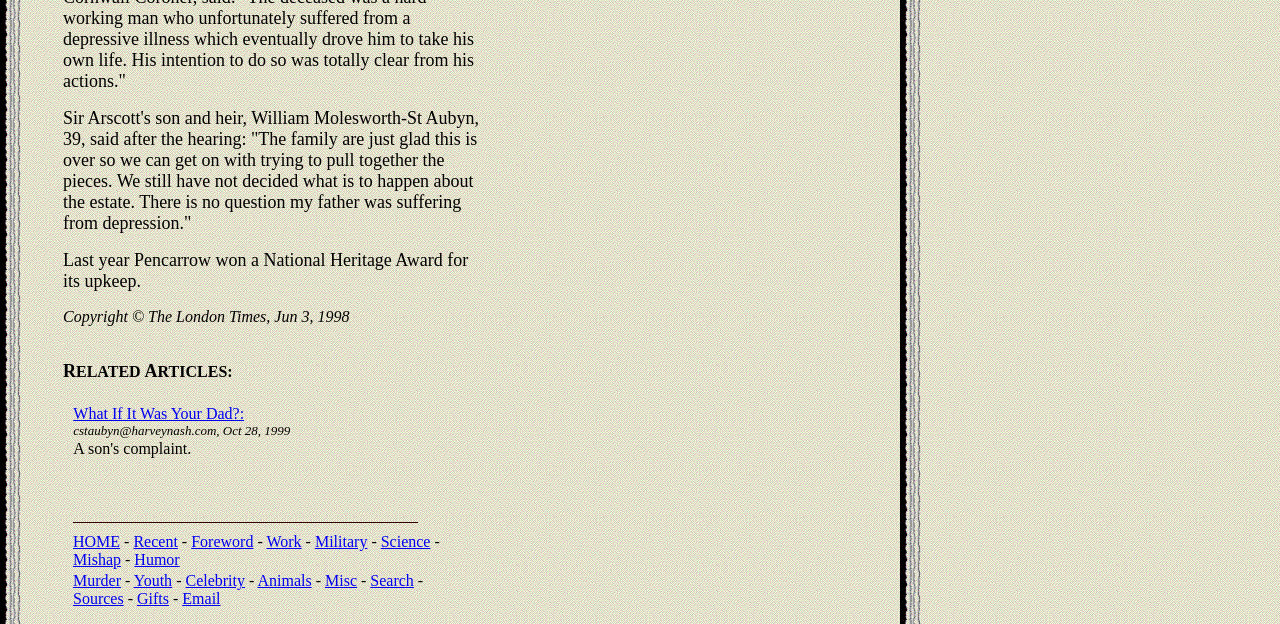Please examine the image and provide a detailed answer to the question: What is the name of the newspaper that owns the copyright?

The third StaticText element mentions 'Copyright © The London Times, Jun 3, 1998', indicating that The London Times owns the copyright.